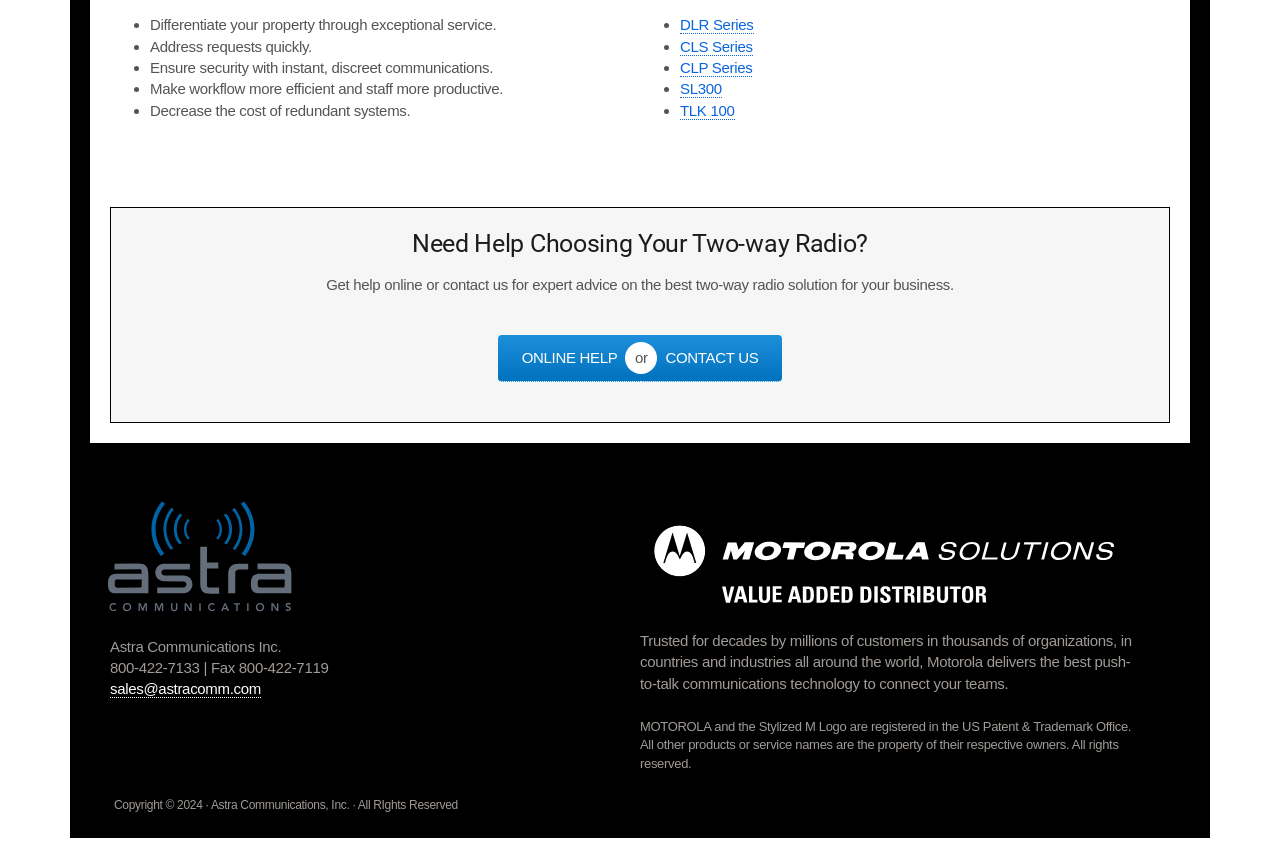Utilize the information from the image to answer the question in detail:
What is the contact information provided on the webpage?

The contact information is provided at the bottom of the webpage, which includes a phone number '800-422-7133' and an email address 'sales@astracomm.com'.